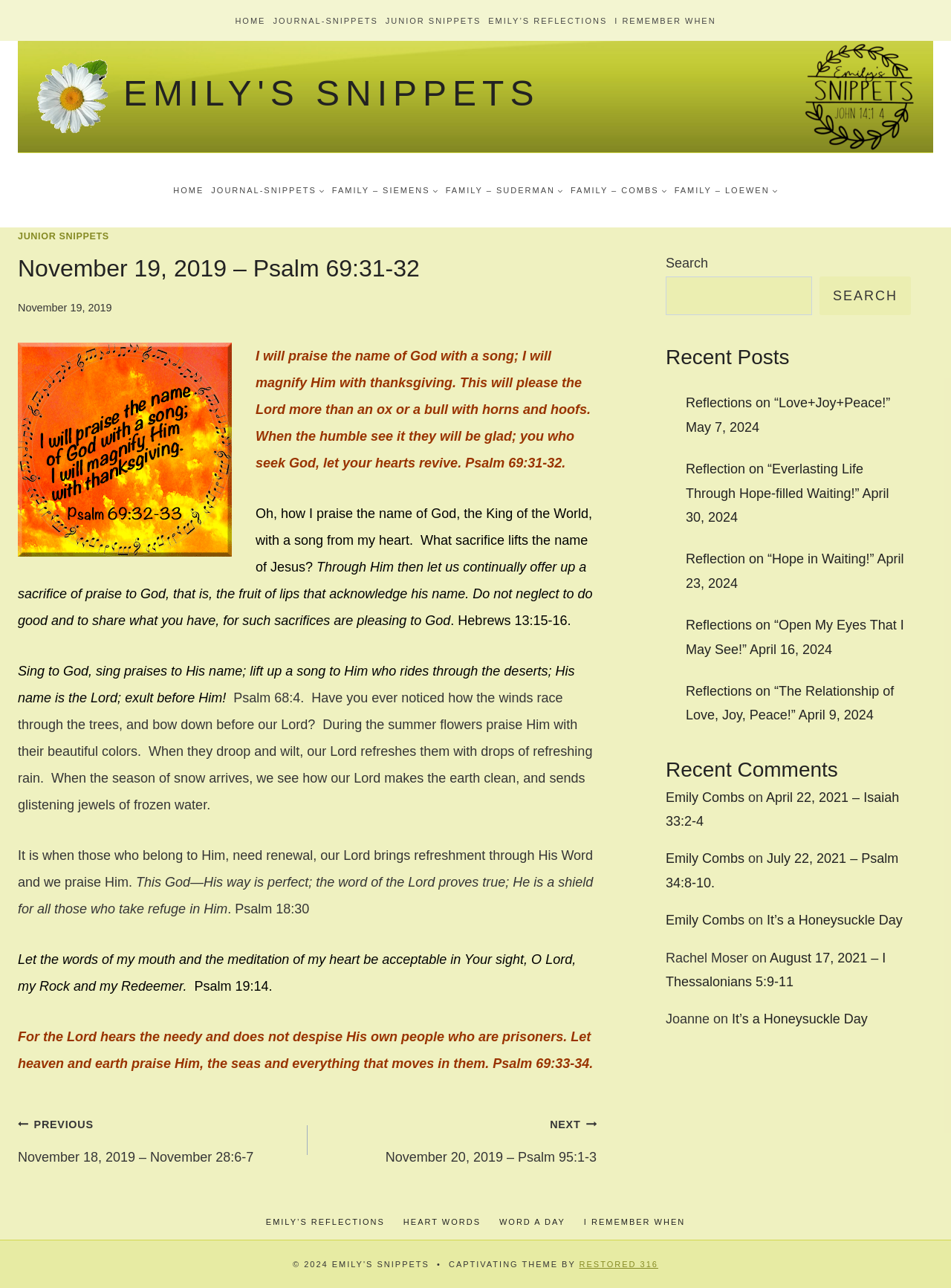What is the title of the latest article?
Answer briefly with a single word or phrase based on the image.

November 19, 2019 – Psalm 69:31-32